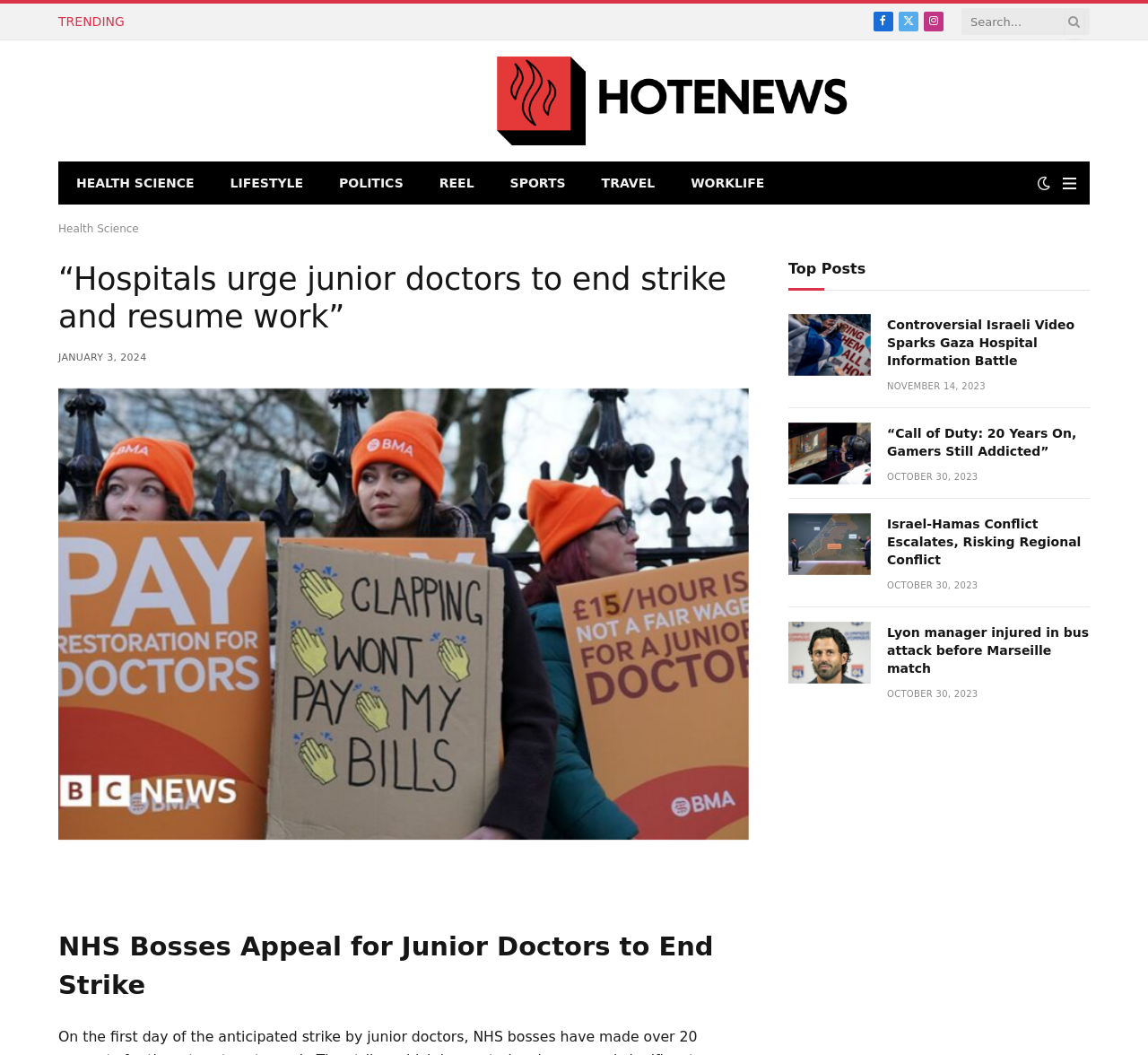Can you give a detailed response to the following question using the information from the image? What is the category of the first article?

I determined the category of the first article by looking at the links above the article headings. The first link is 'HEALTH SCIENCE', which suggests that the first article belongs to this category.